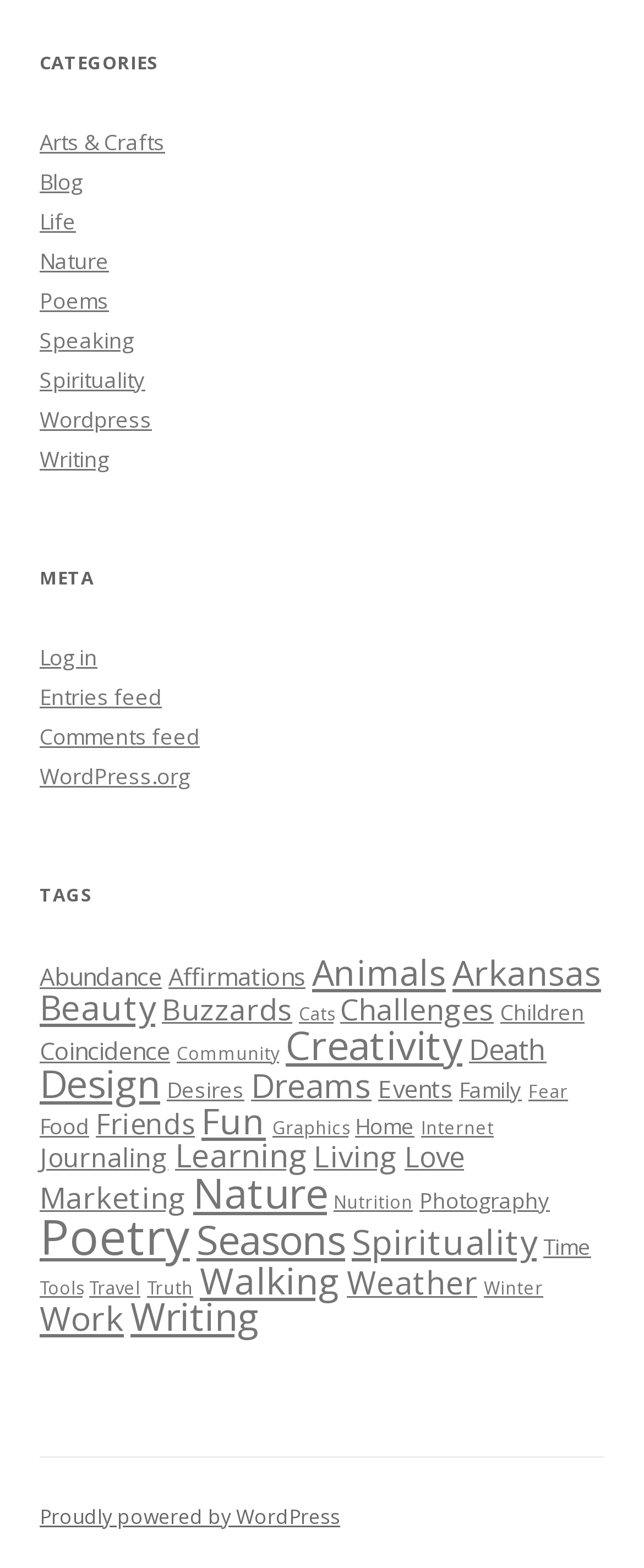For the following element description, predict the bounding box coordinates in the format (top-left x, top-left y, bottom-right x, bottom-right y). All values should be floating point numbers between 0 and 1. Description: Menu

None